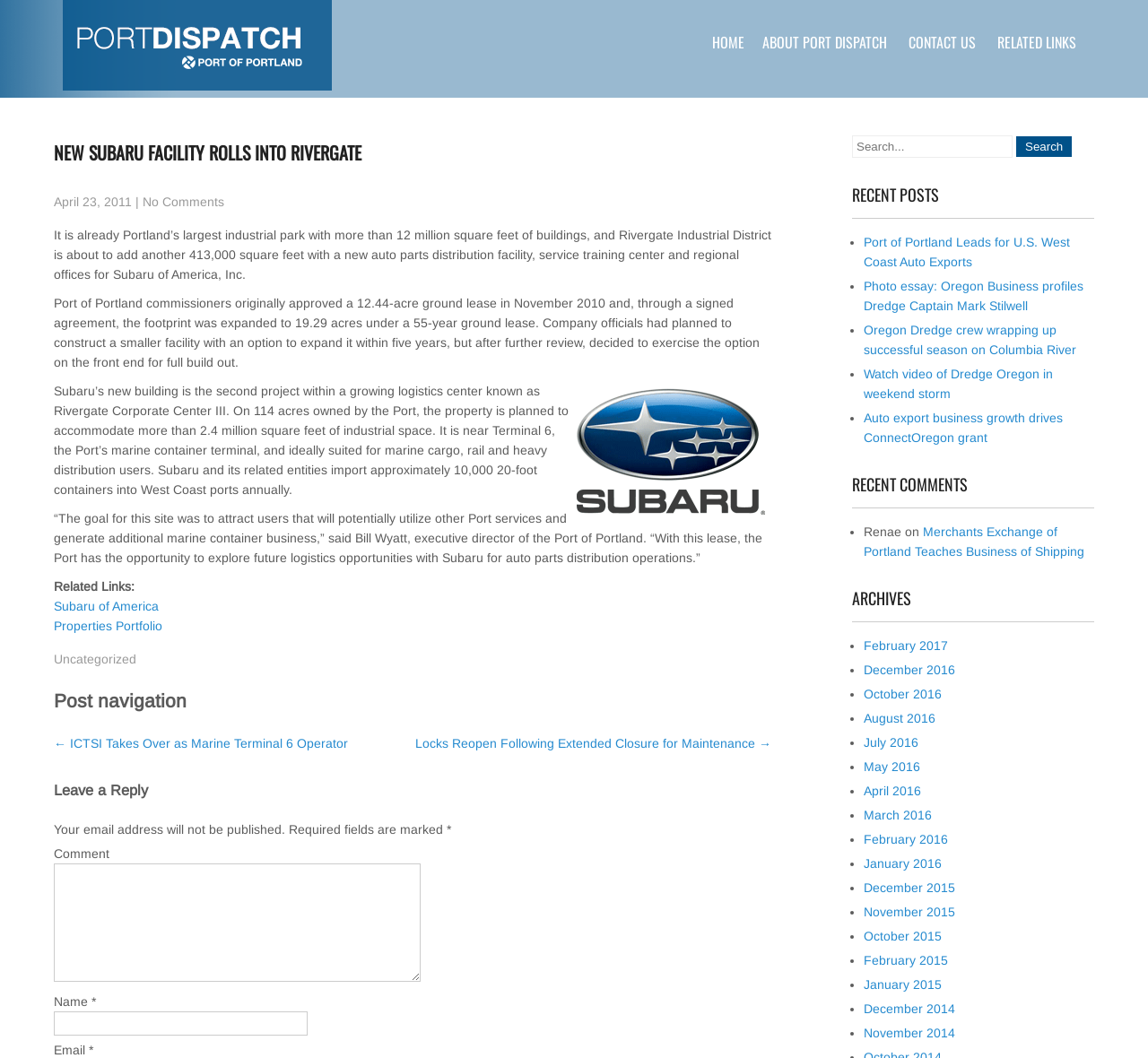Identify the bounding box coordinates of the specific part of the webpage to click to complete this instruction: "View archives".

[0.752, 0.603, 0.826, 0.617]